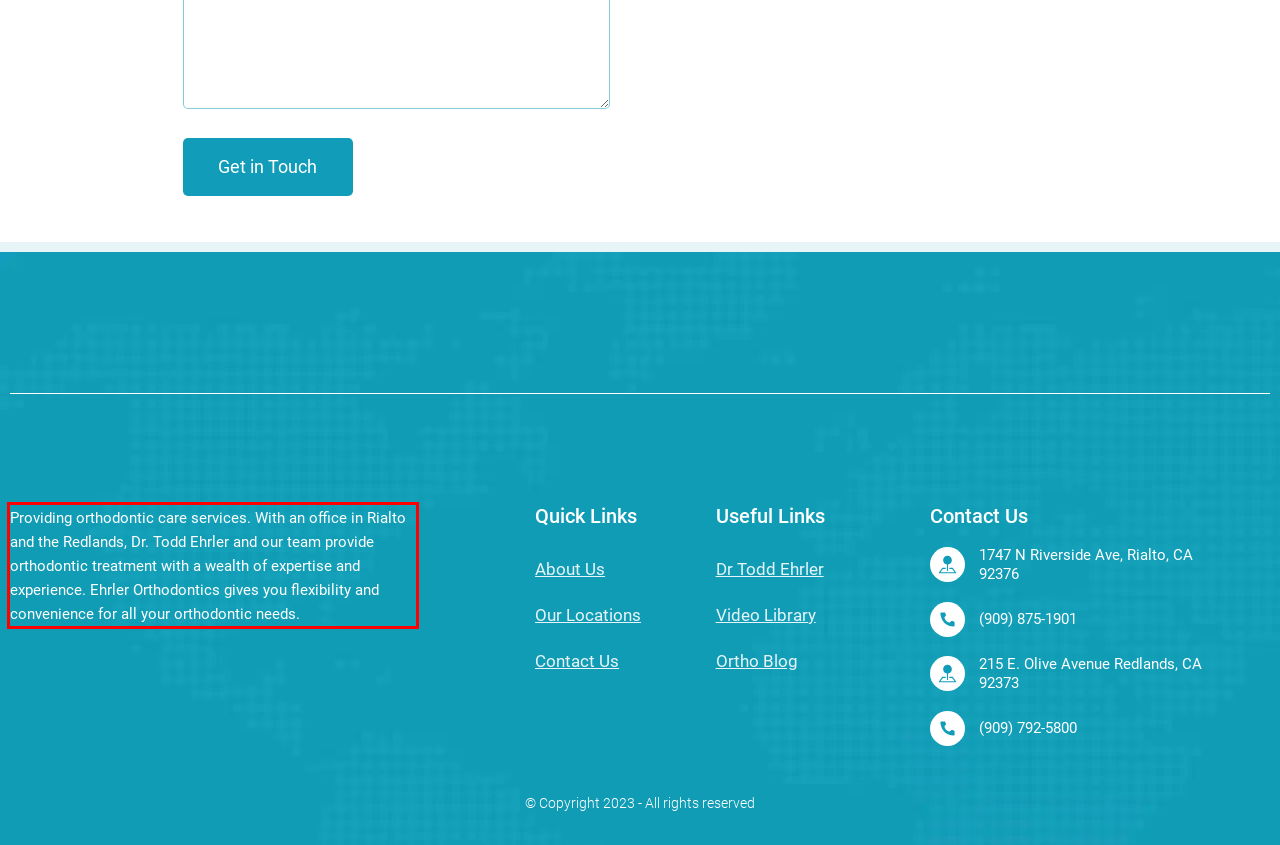Please perform OCR on the text content within the red bounding box that is highlighted in the provided webpage screenshot.

Providing orthodontic care services. With an office in Rialto and the Redlands, Dr. Todd Ehrler and our team provide orthodontic treatment with a wealth of expertise and experience. Ehrler Orthodontics gives you flexibility and convenience for all your orthodontic needs.